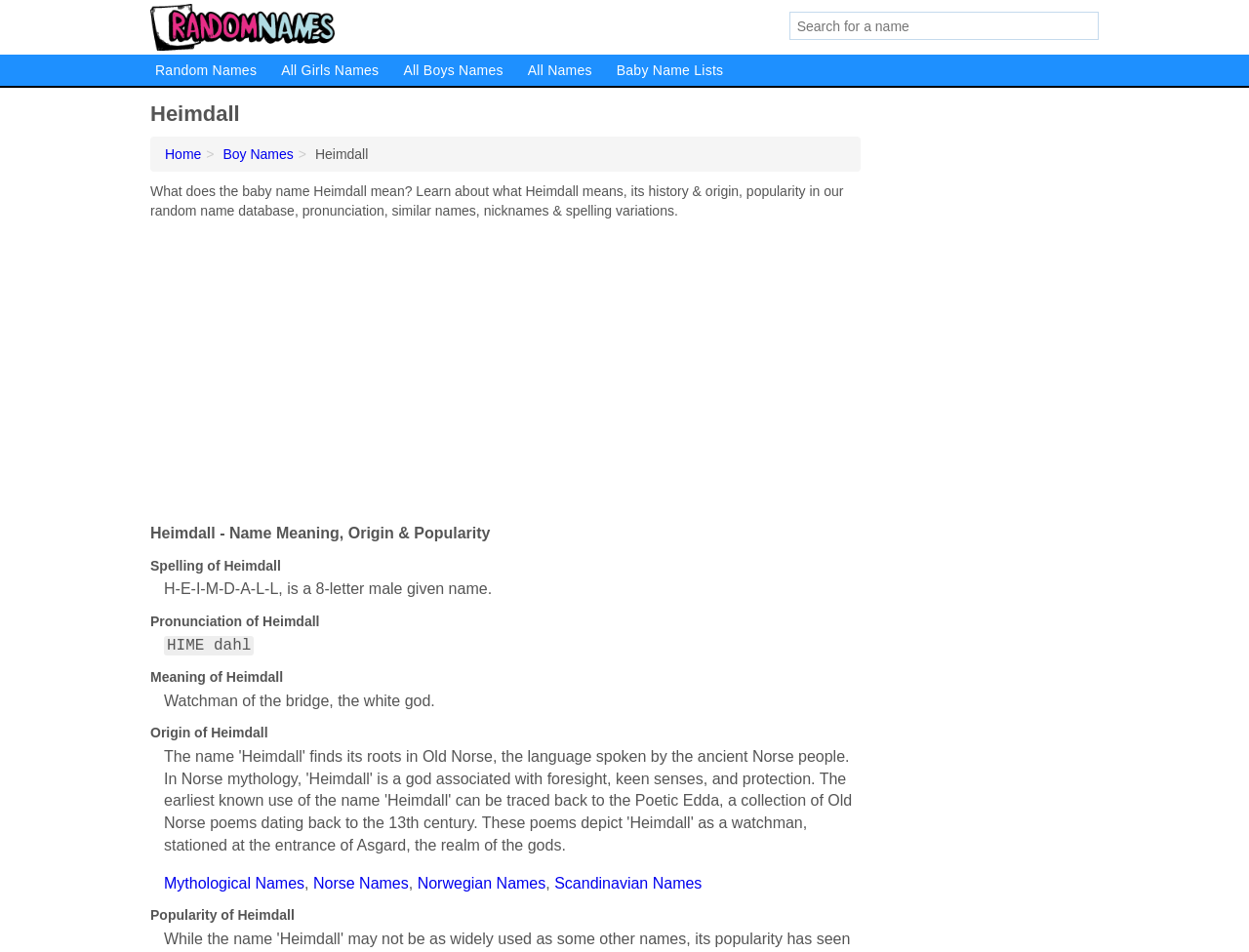Please specify the bounding box coordinates of the element that should be clicked to execute the given instruction: 'Click on Random Names'. Ensure the coordinates are four float numbers between 0 and 1, expressed as [left, top, right, bottom].

[0.116, 0.057, 0.213, 0.09]